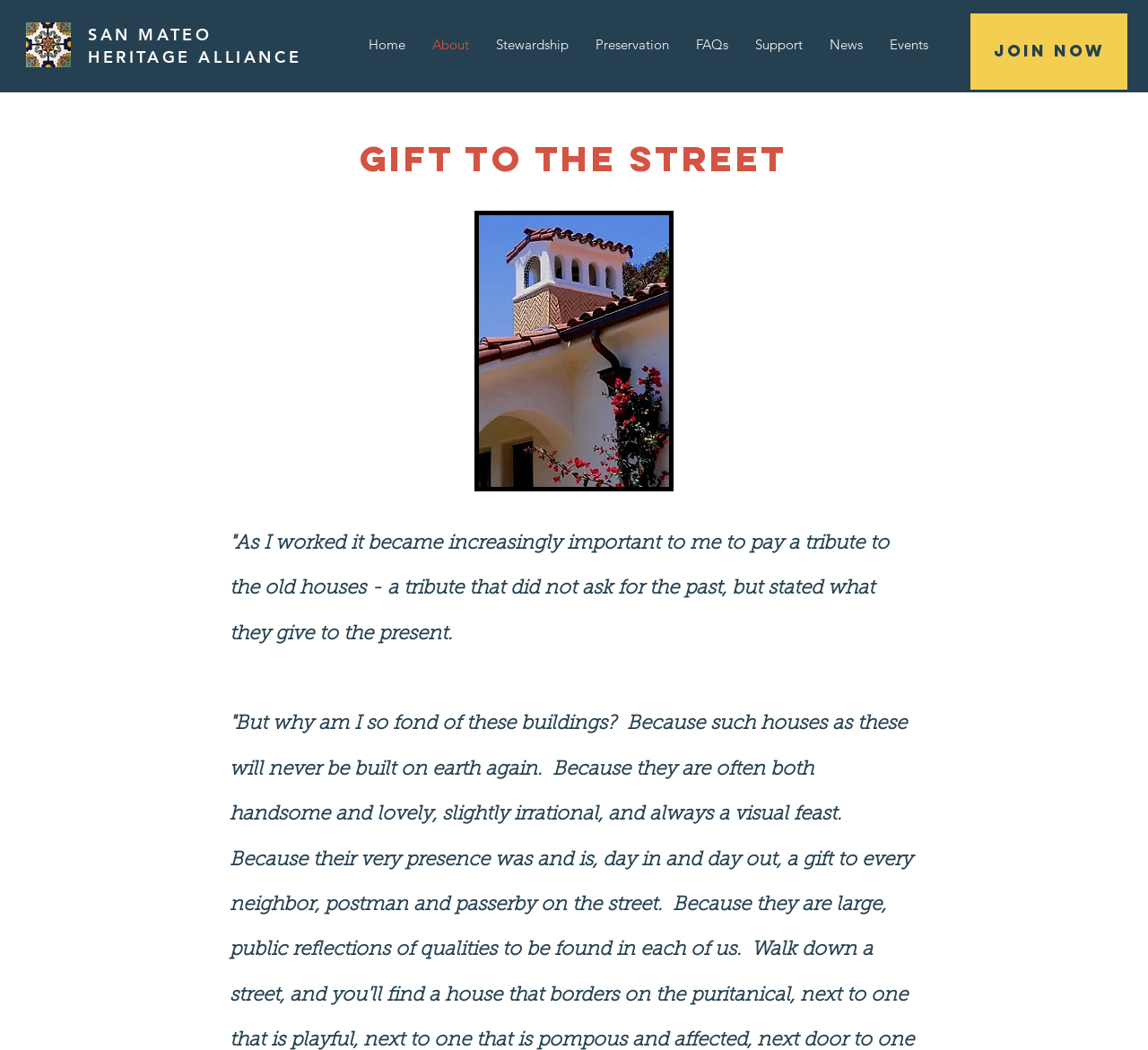Identify the bounding box coordinates of the section to be clicked to complete the task described by the following instruction: "Browse the 'News' page". The coordinates should be four float numbers between 0 and 1, formatted as [left, top, right, bottom].

[0.711, 0.03, 0.763, 0.056]